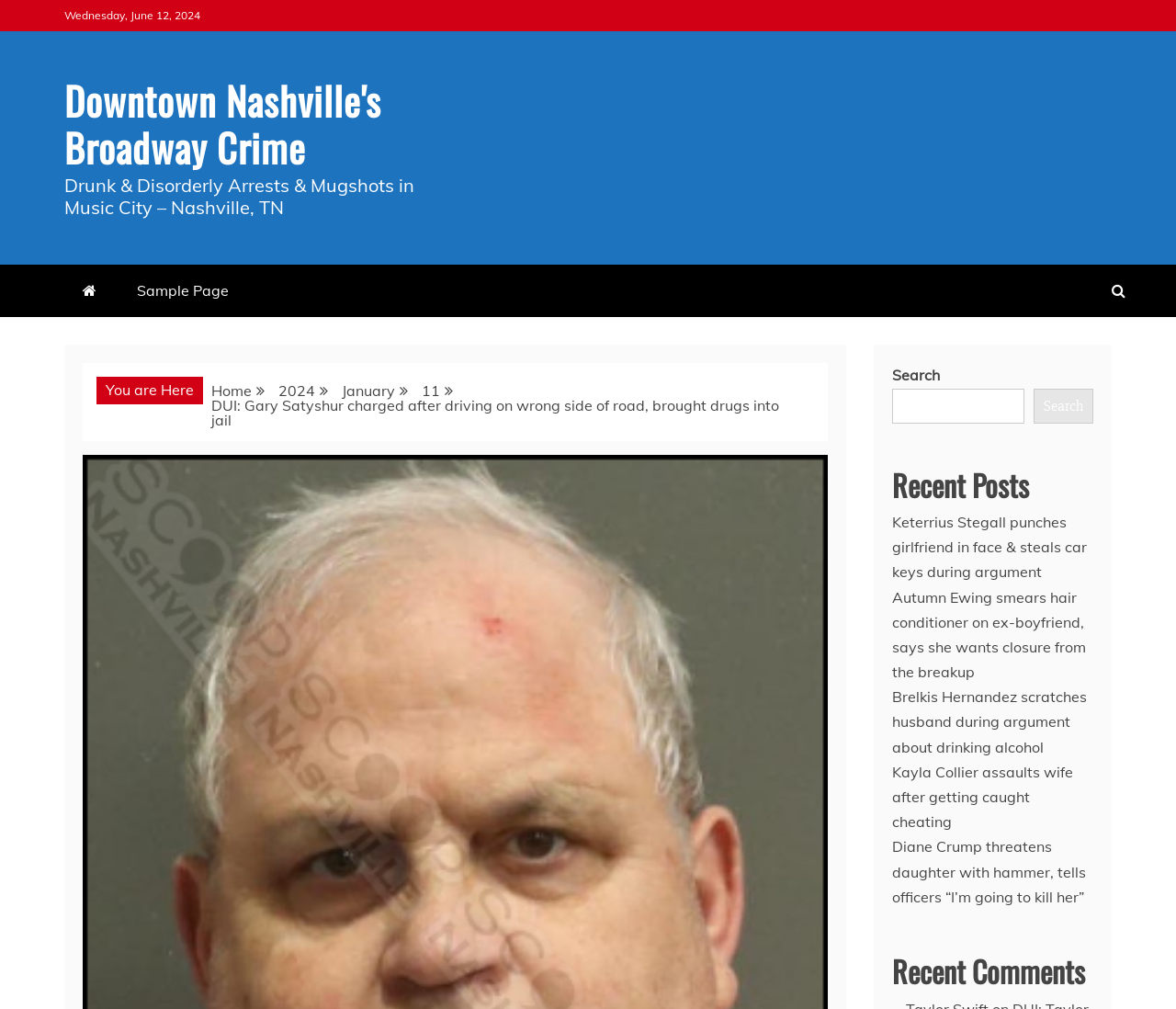Please identify the bounding box coordinates of the clickable region that I should interact with to perform the following instruction: "Search for something". The coordinates should be expressed as four float numbers between 0 and 1, i.e., [left, top, right, bottom].

[0.759, 0.385, 0.871, 0.419]